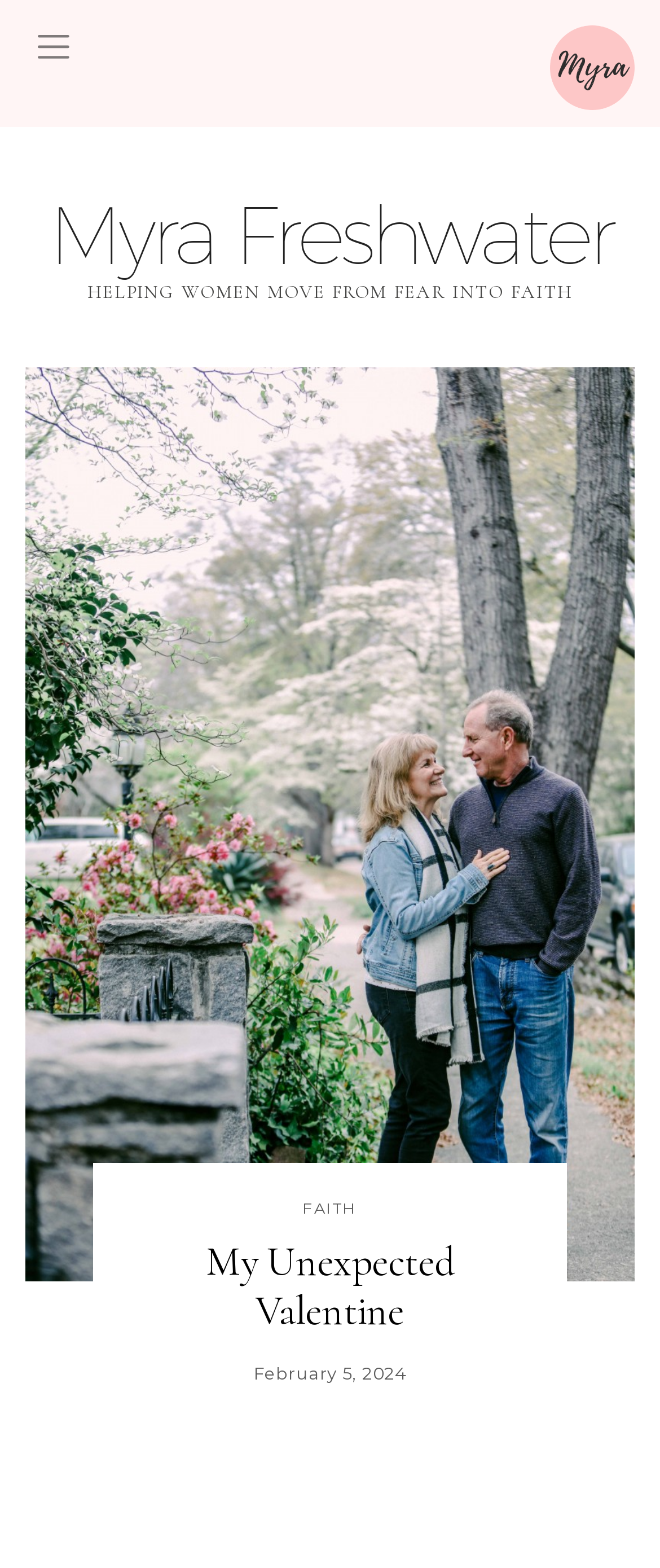Produce a meticulous description of the webpage.

The webpage is about a personal story related to Valentine's Day. At the top, there is a navigation button labeled "Toggle navigation" that controls the main menu. To the right of the button, the author's name "Myra Freshwater" is displayed as a link. Below this, a prominent text "HELPING WOMEN MOVE FROM FEAR INTO FAITH" is centered on the page.

The main content of the webpage is an image with the title "My Unexpected Valentine" taking up most of the page. Above the image, there is a heading with the same title, "My Unexpected Valentine". Below the image, the date "February 5, 2024" is displayed. On the right side of the image, a link labeled "FAITH" is positioned.